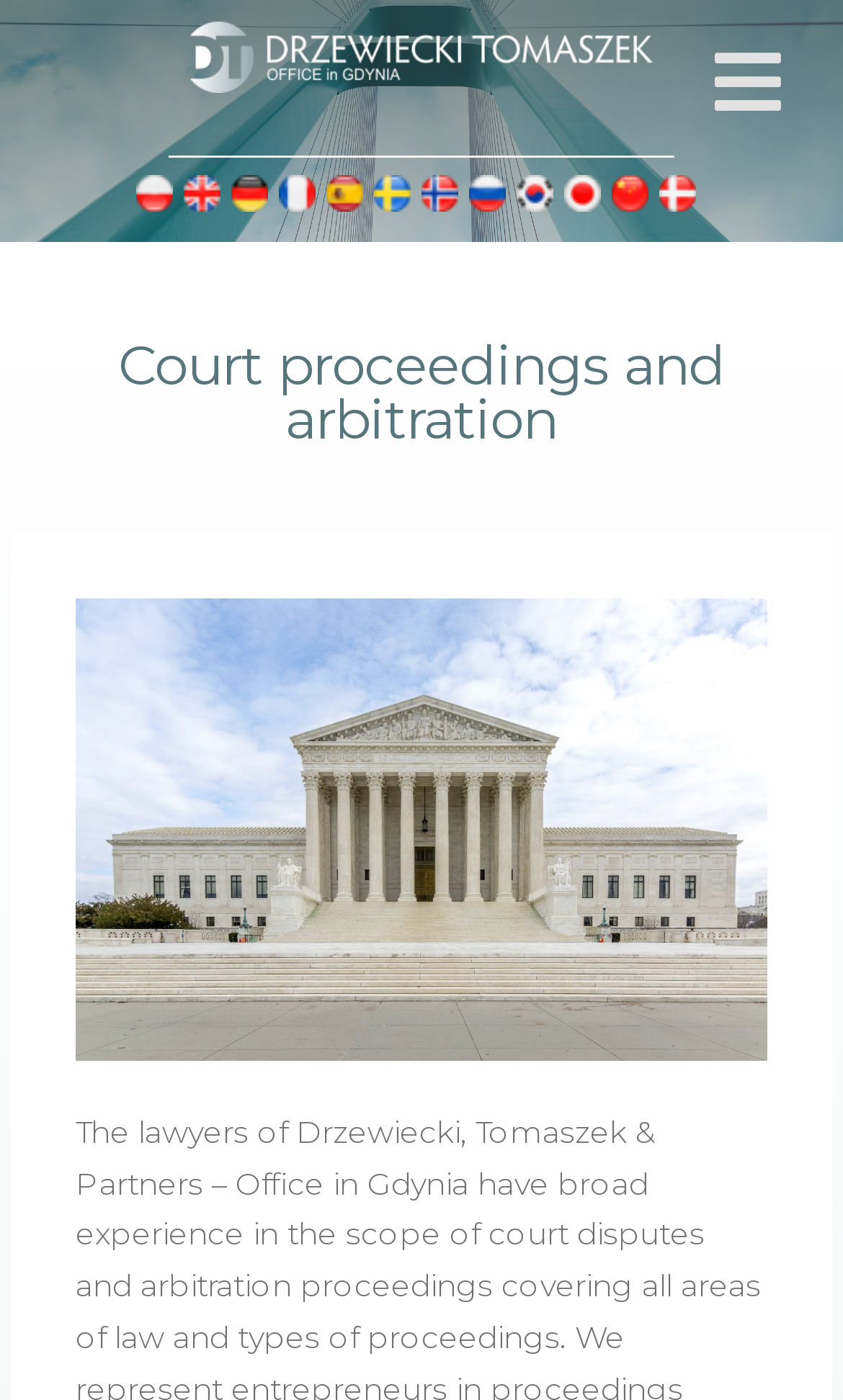What is the position of the 'es' language option?
Answer the question with a detailed and thorough explanation.

I looked at the bounding box coordinates of the 'es' language option and compared them with the other language options. The 'es' option has a left coordinate of 0.387, which is the 5th from the left among all the language options.